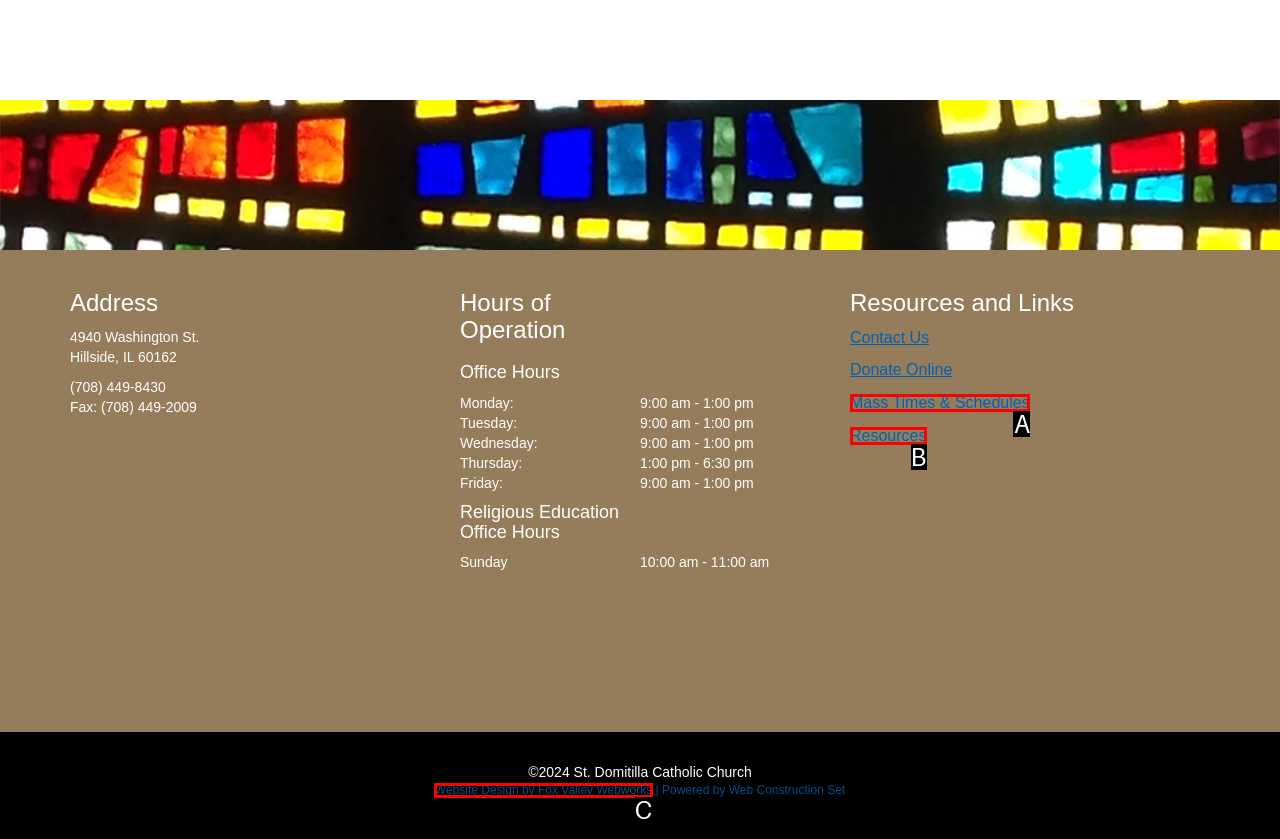Using the description: Resources, find the corresponding HTML element. Provide the letter of the matching option directly.

B